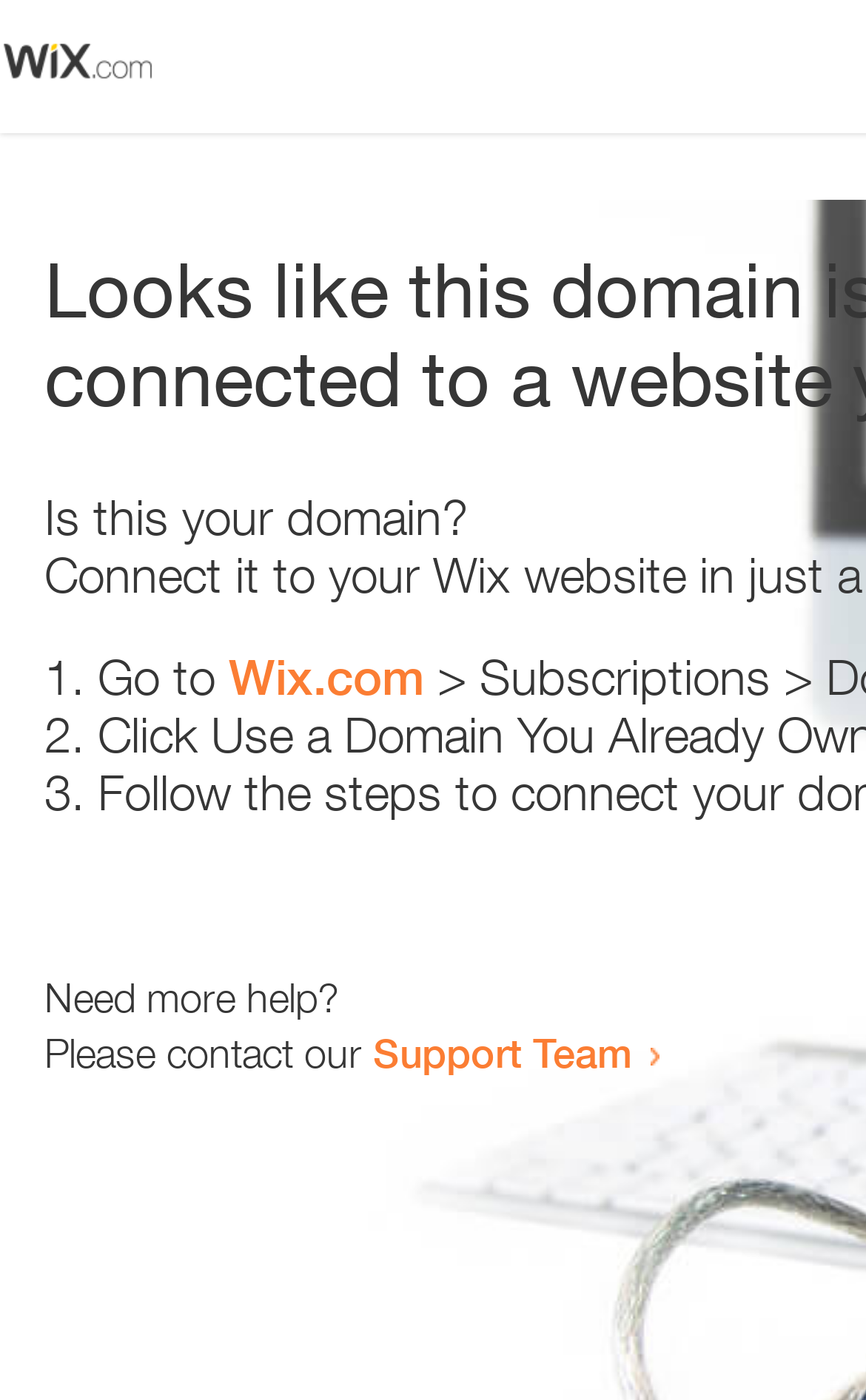Given the element description, predict the bounding box coordinates in the format (top-left x, top-left y, bottom-right x, bottom-right y). Make sure all values are between 0 and 1. Here is the element description: Frequently Asked Questions

None